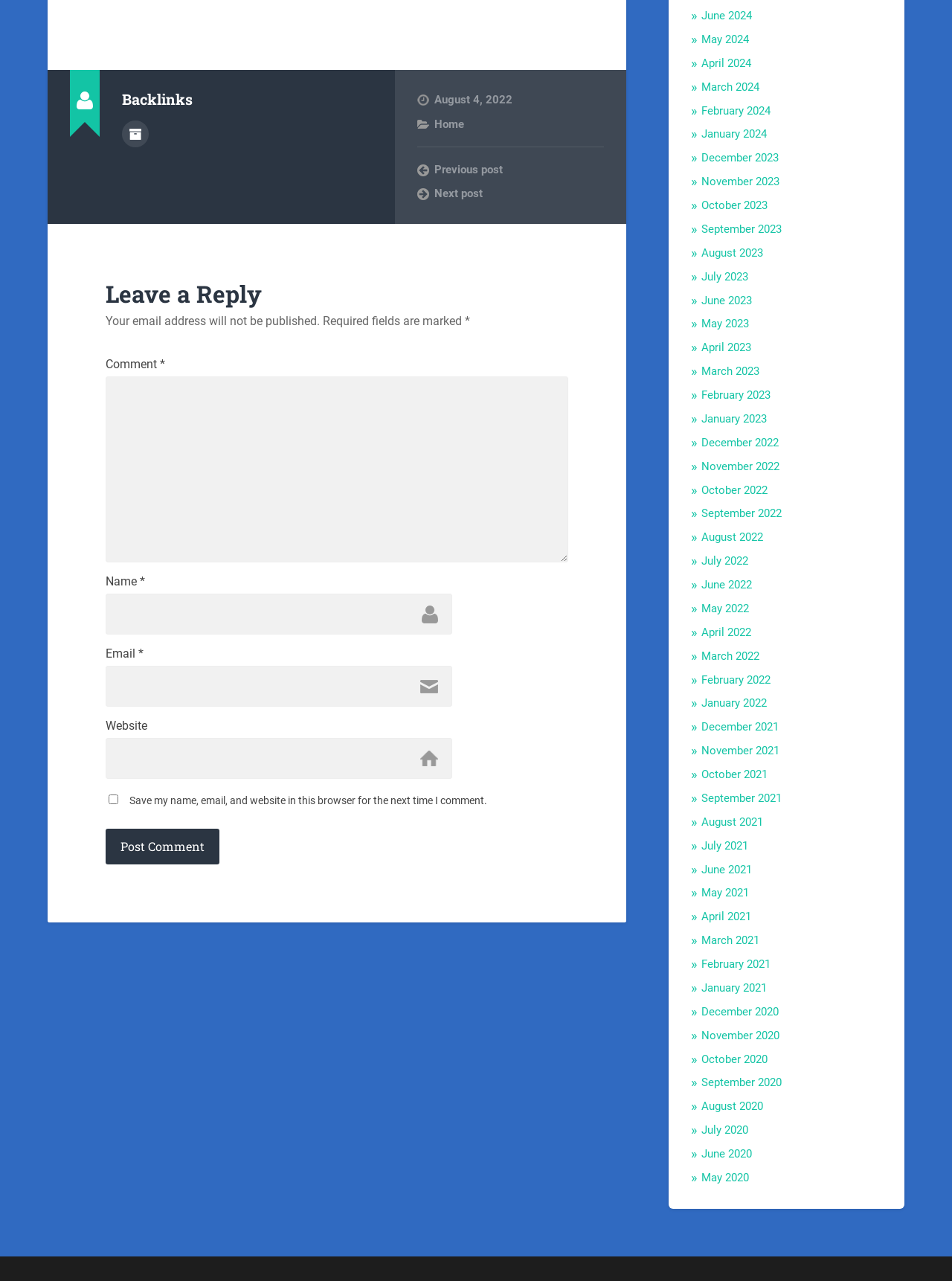Determine the bounding box coordinates of the clickable region to execute the instruction: "Click on the 'Post Comment' button". The coordinates should be four float numbers between 0 and 1, denoted as [left, top, right, bottom].

[0.111, 0.647, 0.23, 0.675]